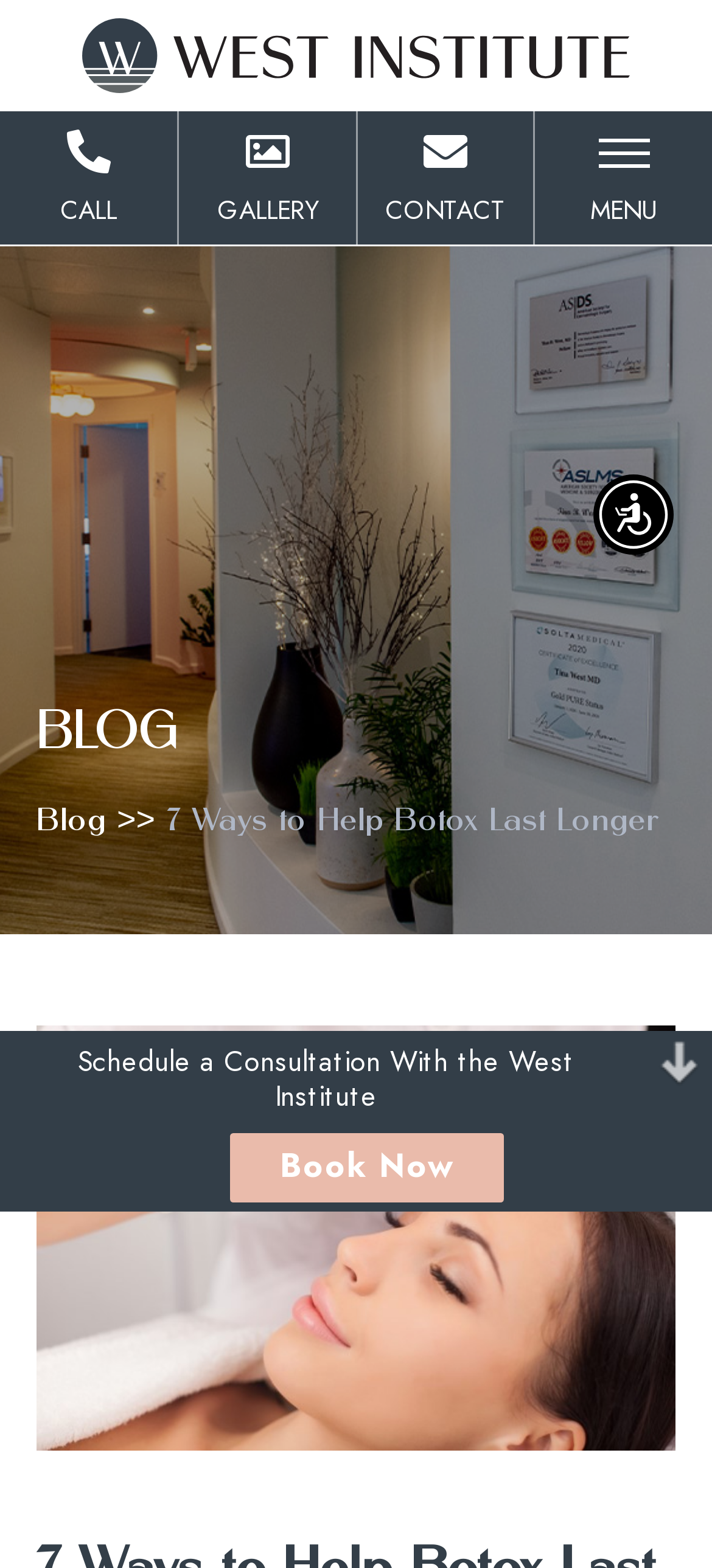Detail the webpage's structure and highlights in your description.

The webpage is about Dr. Tina West's Botox treatments and tips for extending and maintaining the results. At the top right corner, there is an "Accessibility Menu" button. Below it, there is a logo of "The West Institute" which is also a link. 

On the top left side, there are four links: "CALL", "GALLERY", "CONTACT", and "MENU", arranged horizontally. 

Below these links, there is a heading "BLOG" on the left side, followed by a link "Blog" and a ">>" symbol. On the same line, there is a title "7 Ways to Help Botox Last Longer" that spans most of the width of the page.

In the middle of the page, there is a call-to-action text "Schedule a Consultation With the West Institute" and a "Book Now" button below it, positioned slightly to the right.